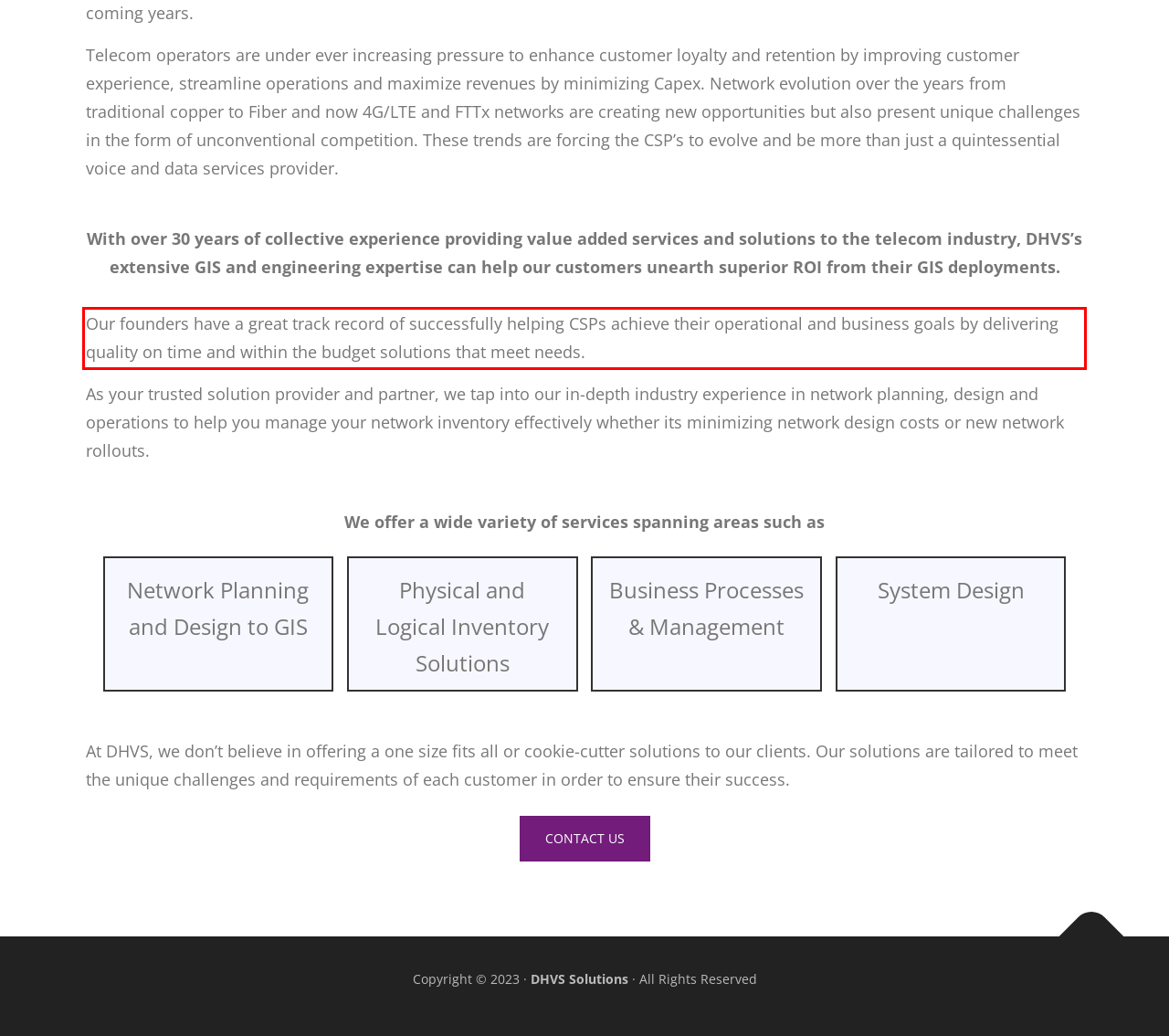Identify the text within the red bounding box on the webpage screenshot and generate the extracted text content.

Our founders have a great track record of successfully helping CSPs achieve their operational and business goals by delivering quality on time and within the budget solutions that meet needs.